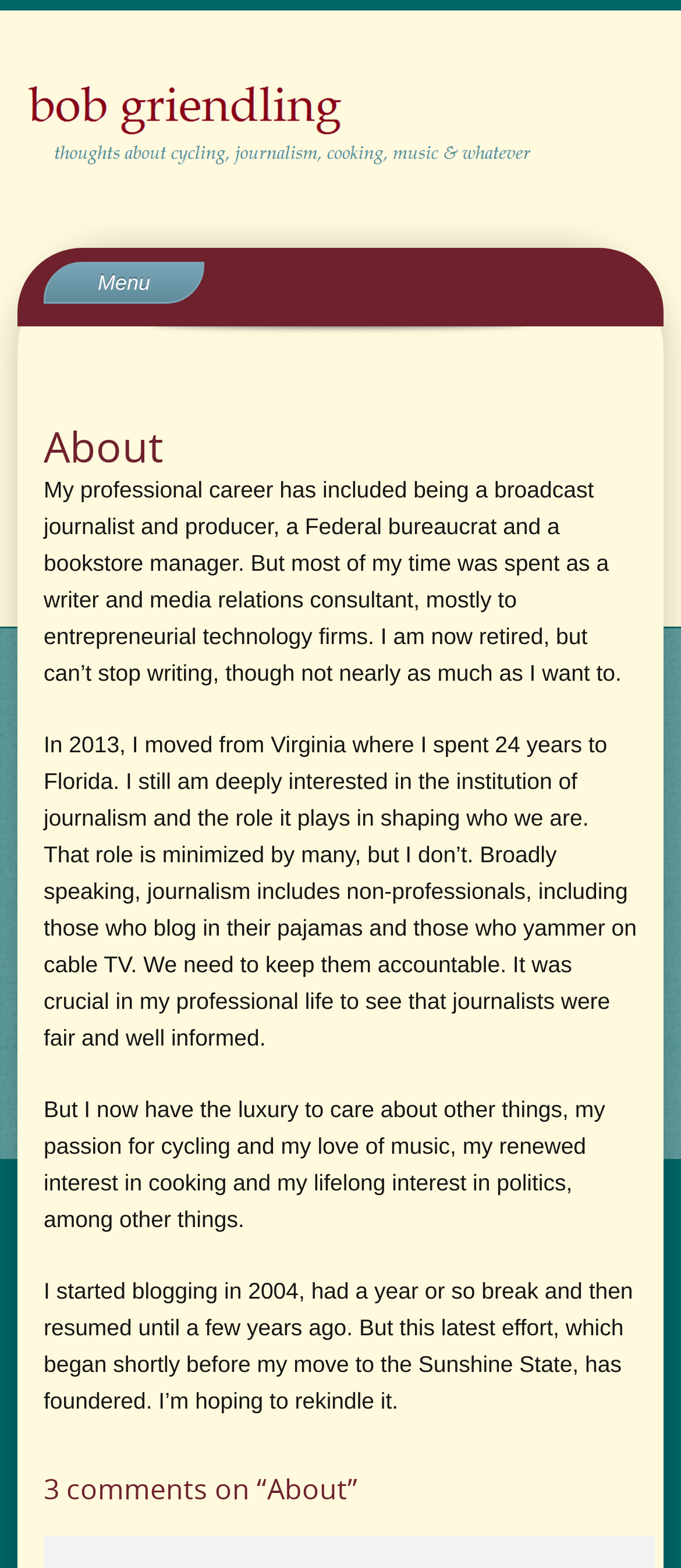Analyze the image and answer the question with as much detail as possible: 
What is the person's current status?

The text mentions that the person is now retired, which suggests that they are no longer actively working in their profession.